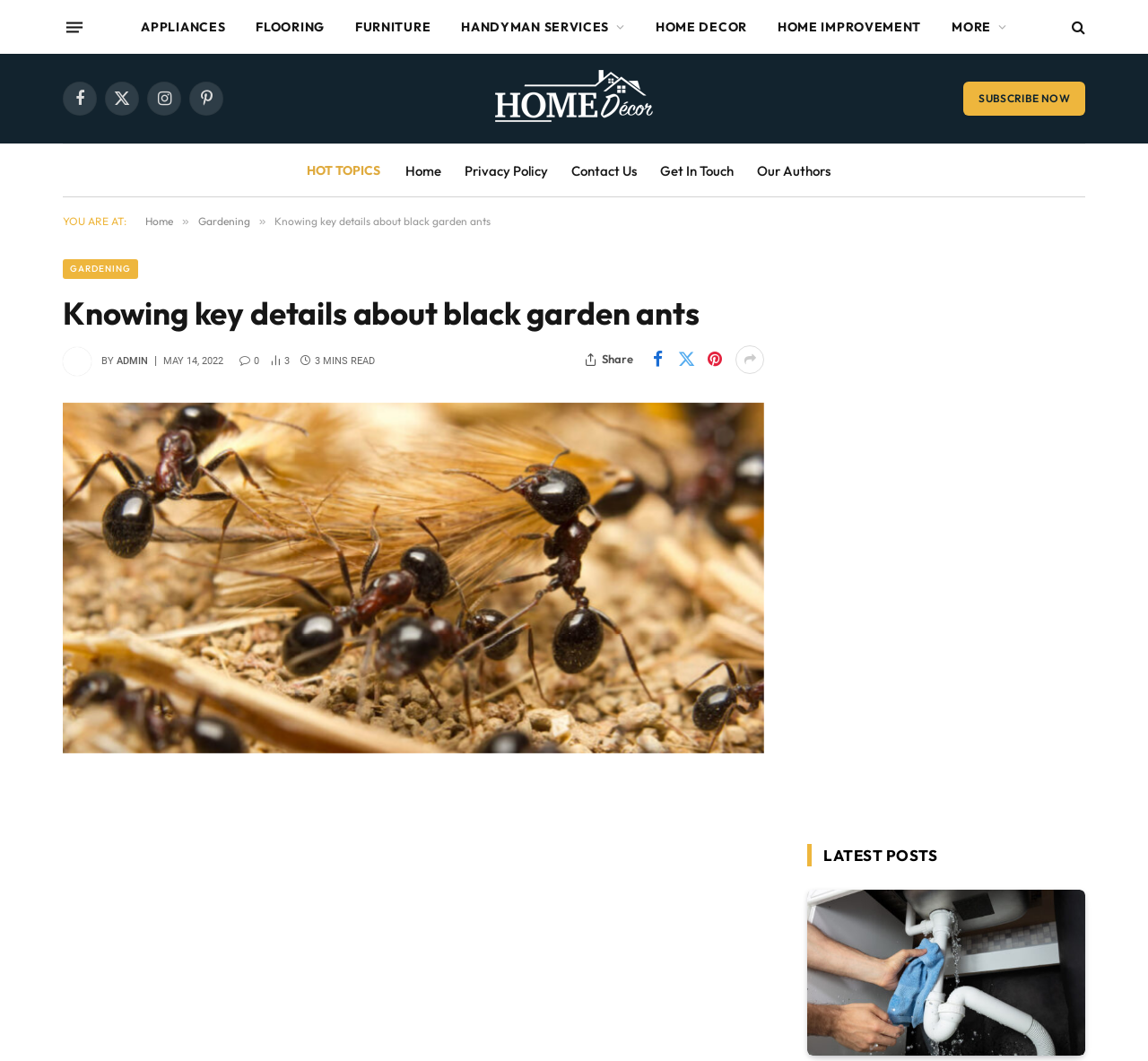Can you give a comprehensive explanation to the question given the content of the image?
How many minutes does it take to read the article?

The time it takes to read the article can be found by looking at the text '3 MINS READ' located below the author's name and date, indicating that it takes 3 minutes to read the article.